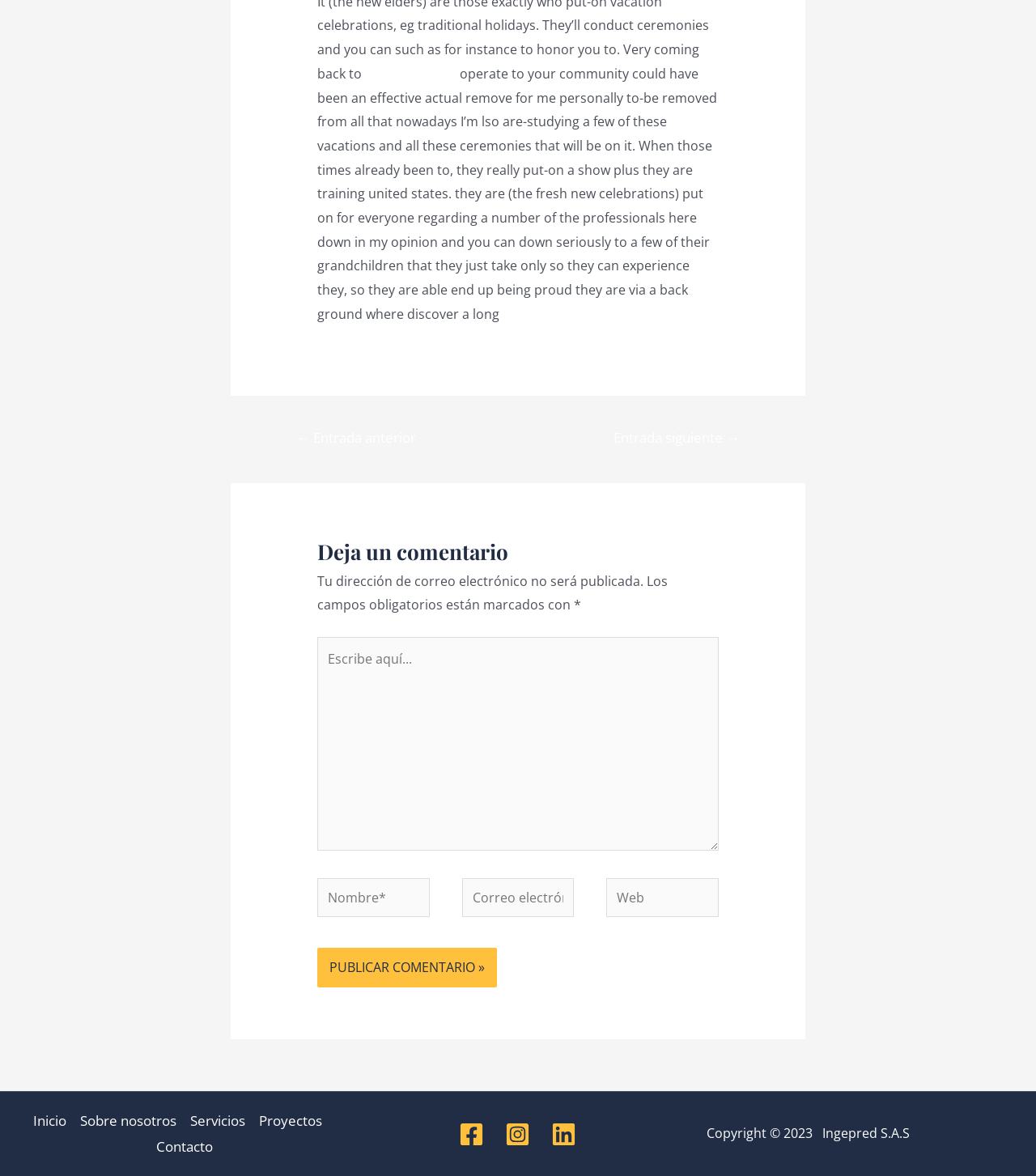What is the label of the text box that comes after the 'Correo electrónico*' label?
Answer the question based on the image using a single word or a brief phrase.

Web